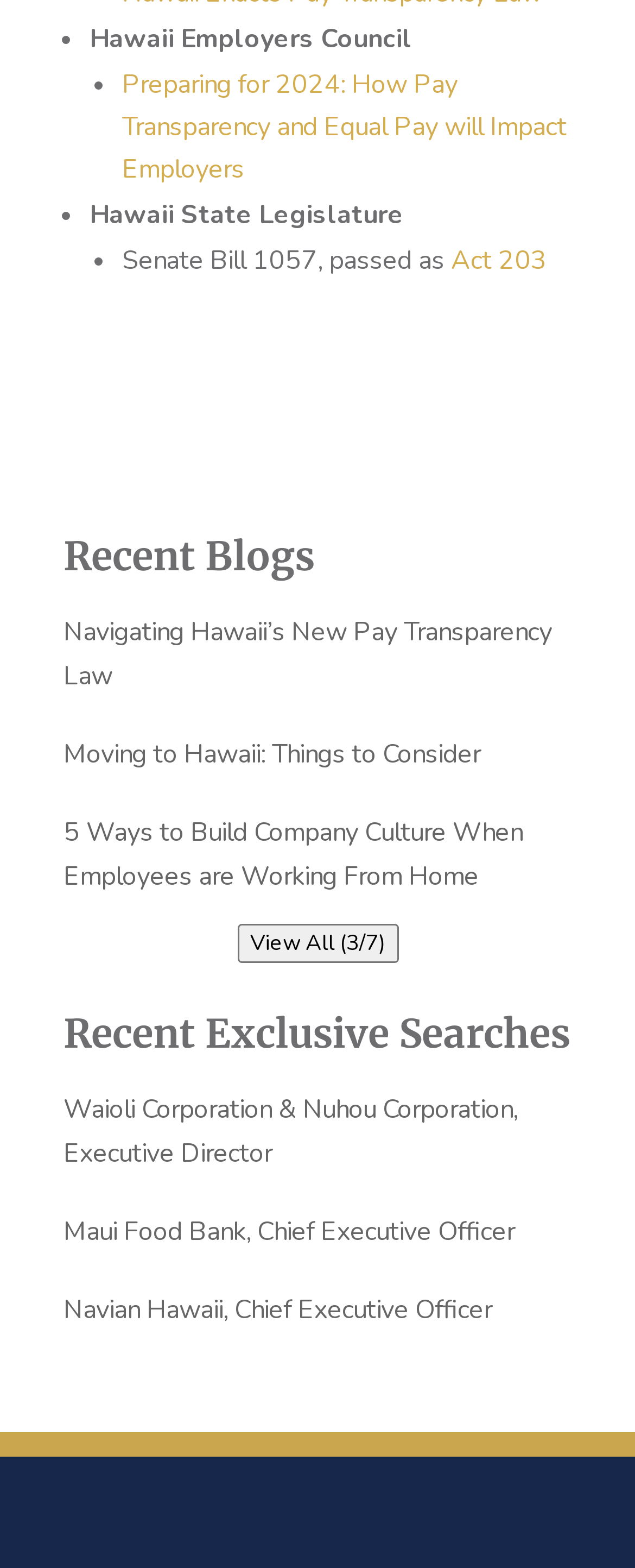Respond to the following question using a concise word or phrase: 
What is the organization mentioned in the first list item?

Hawaii Employers Council